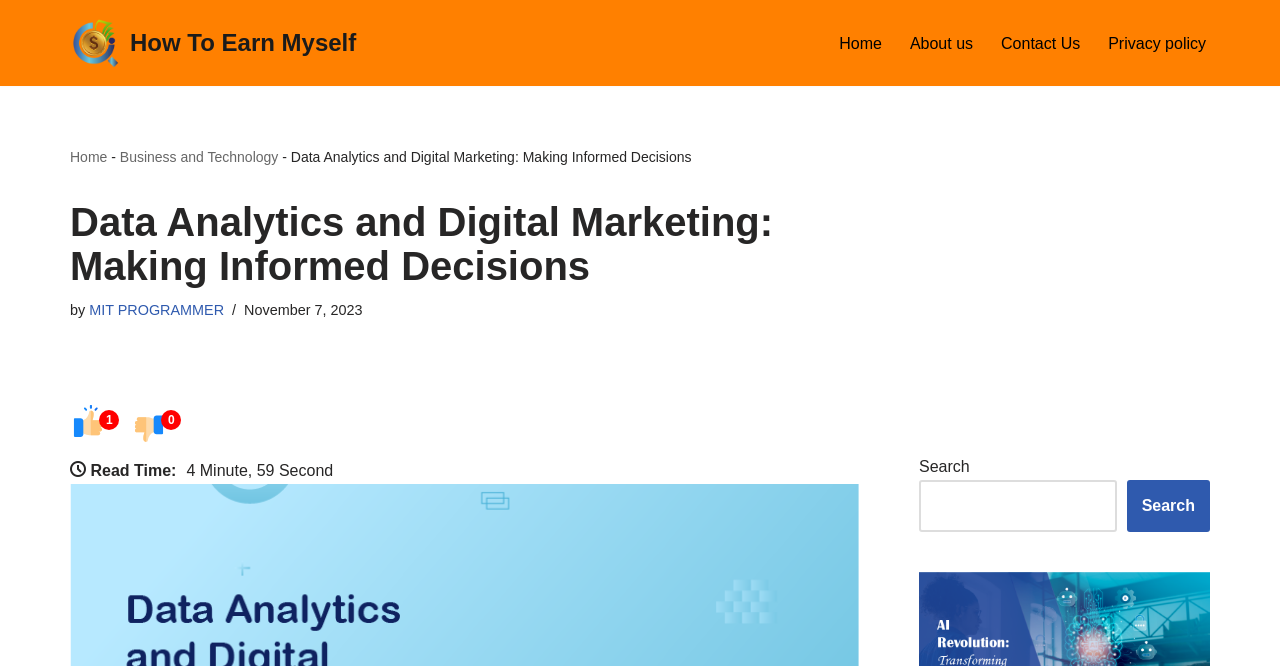How many navigation links are in the primary menu?
Analyze the image and deliver a detailed answer to the question.

I counted the number of links under the 'Primary Menu' navigation element, which are 'Home', 'About us', 'Contact Us', and 'Privacy policy'.